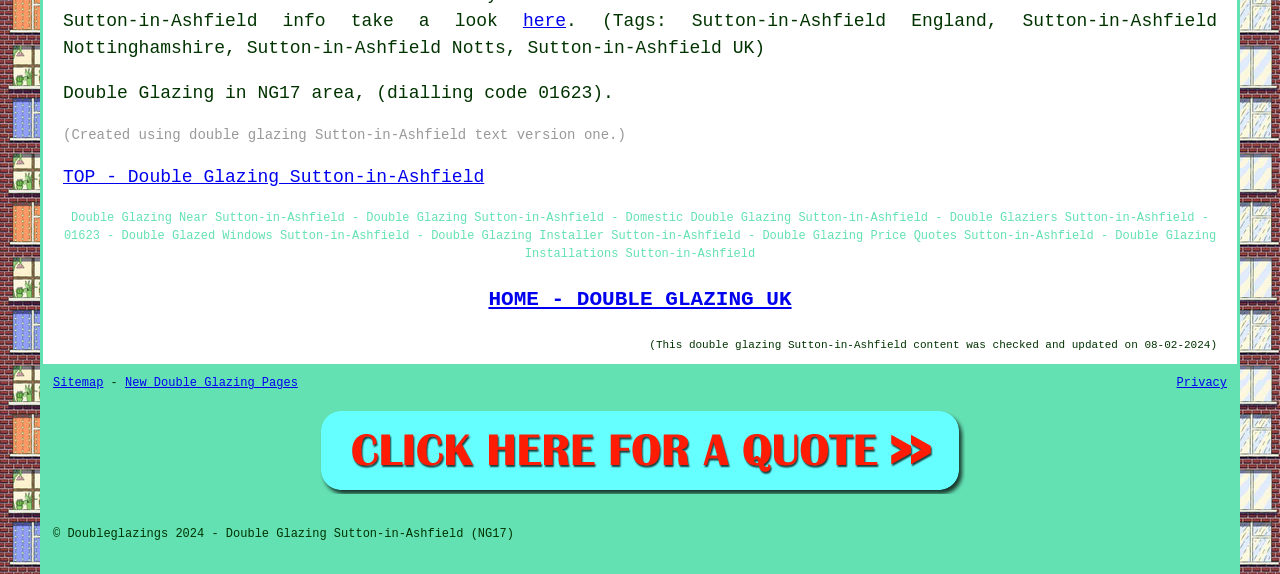Find the bounding box coordinates for the element described here: "HOME - DOUBLE GLAZING UK".

[0.382, 0.5, 0.618, 0.542]